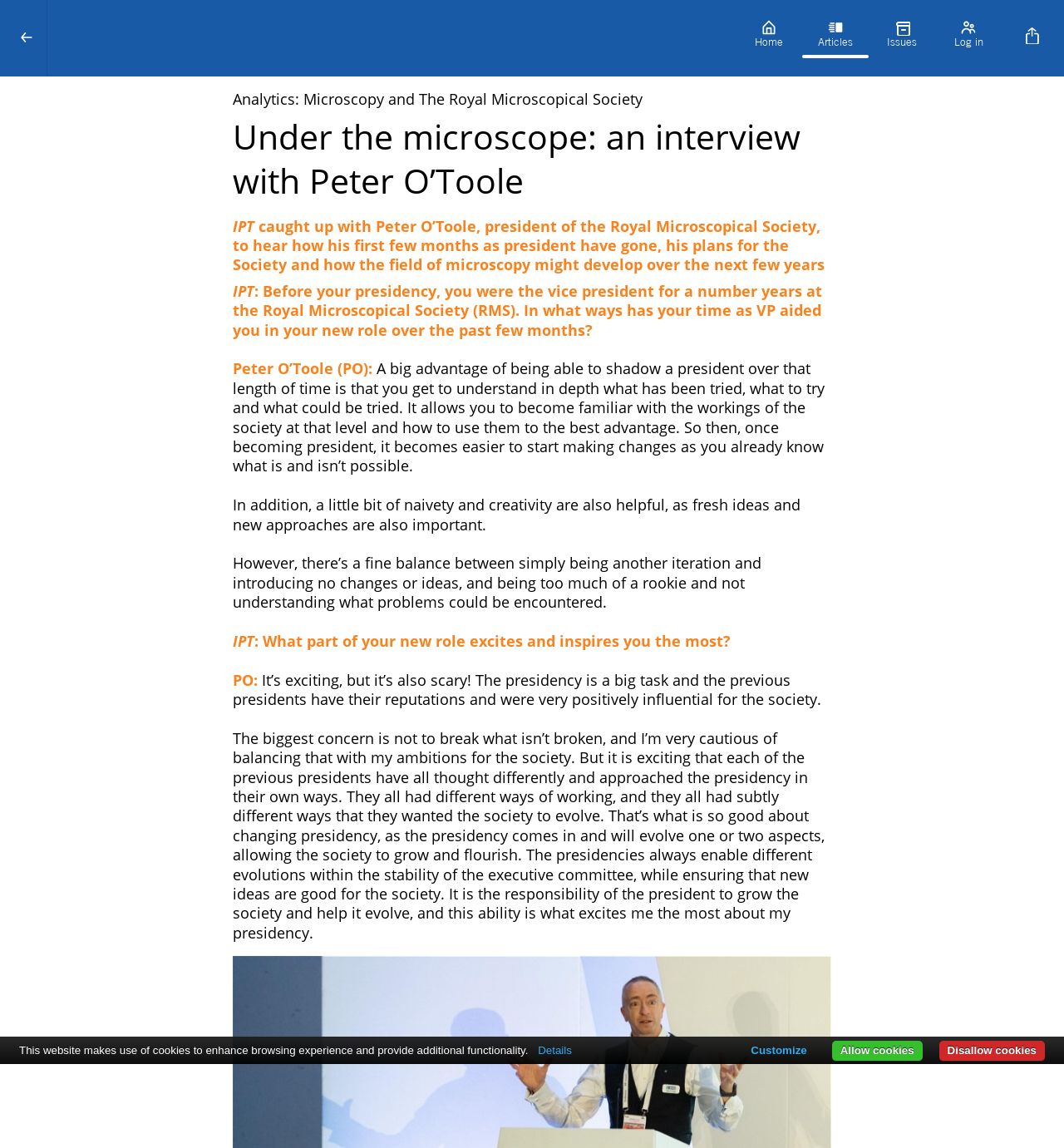Specify the bounding box coordinates of the element's area that should be clicked to execute the given instruction: "Click the button to the left of Enzene Launches Discovery Services Division at BIO 2024". The coordinates should be four float numbers between 0 and 1, i.e., [left, top, right, bottom].

[0.123, 0.882, 0.225, 0.954]